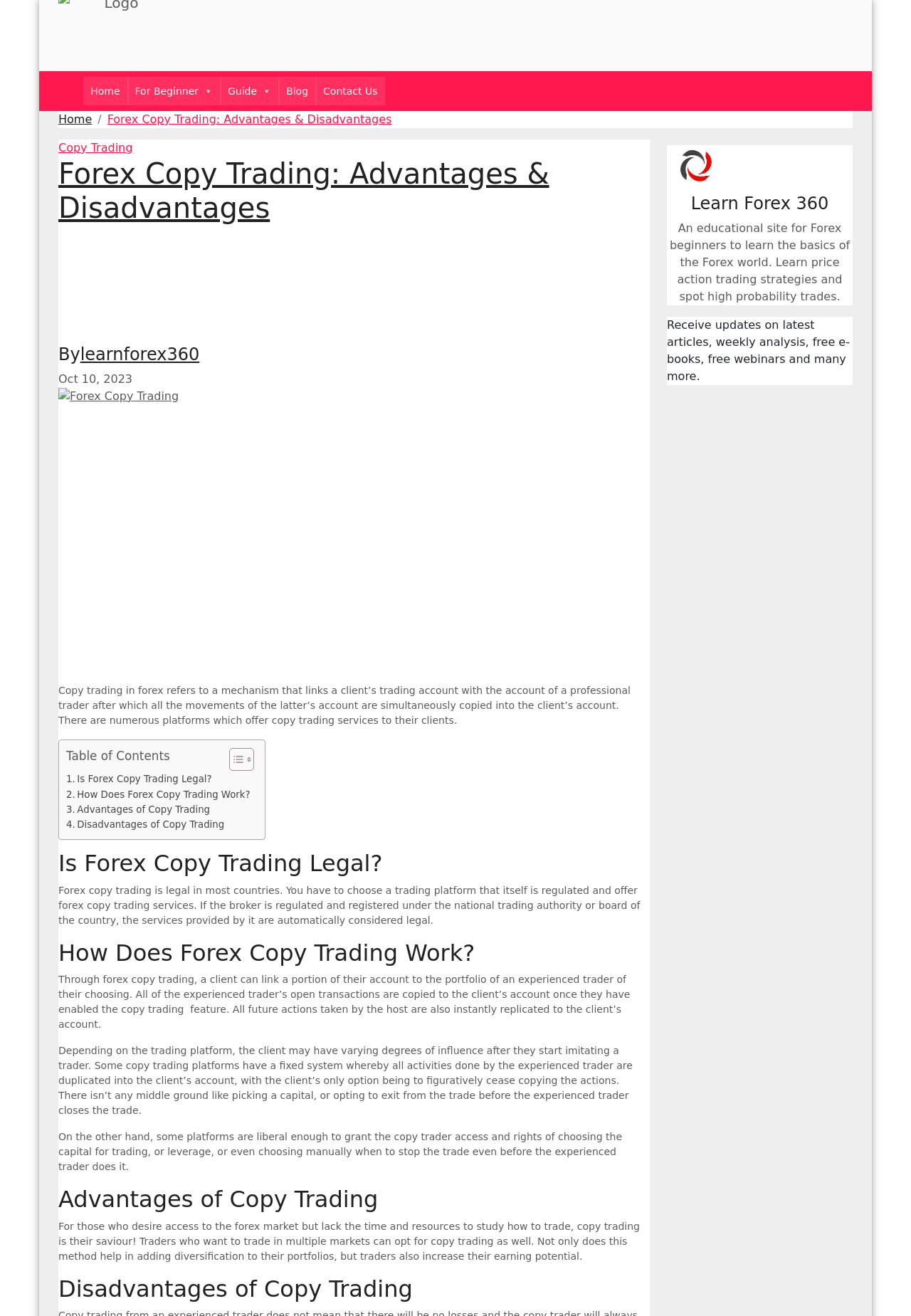Elaborate on the information and visuals displayed on the webpage.

The webpage is about Forex copy trading, with a focus on its advantages and disadvantages. At the top, there are several buttons and links, including a navigation breadcrumb, links to "Home", "For Beginner", "Guide", "Blog", and "Contact Us". 

Below the navigation bar, there is a heading "Forex Copy Trading: Advantages & Disadvantages" followed by a link to "Copy Trading" and another link to the same title. 

The main content of the page is divided into sections, each with a heading and descriptive text. The sections include "Is Forex Copy Trading Legal?", "How Does Forex Copy Trading Work?", "Advantages of Copy Trading", and "Disadvantages of Copy Trading". 

In the "Is Forex Copy Trading Legal?" section, there is a brief description of the legality of Forex copy trading, stating that it is legal in most countries as long as the trading platform is regulated. 

The "How Does Forex Copy Trading Work?" section explains the process of copy trading, where a client can link their account to an experienced trader's portfolio, and all the trader's actions are replicated in the client's account. 

The "Advantages of Copy Trading" section highlights the benefits of copy trading, including access to the Forex market for those who lack time and resources, and the potential for increased earnings. 

The "Disadvantages of Copy Trading" section is not fully described, but it is likely to discuss the potential drawbacks of this trading method. 

On the right side of the page, there is a section dedicated to "Learn Forex 360", an educational site for Forex beginners, with a brief description of the site's content and a call to action to receive updates on latest articles and resources.